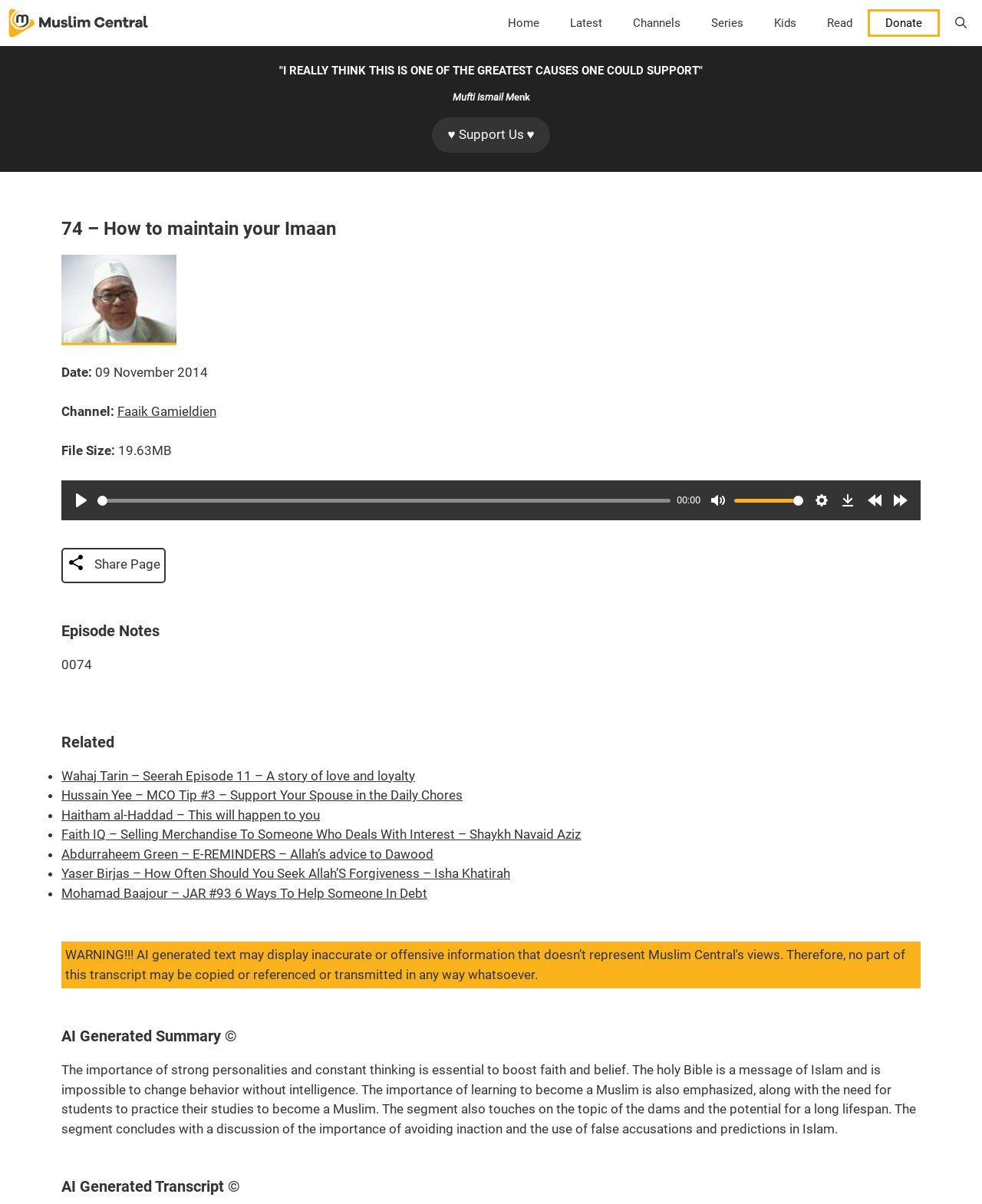Refer to the screenshot and answer the following question in detail:
How many headings are there on the webpage?

There are 5 headings on the webpage, including 'I REALLY THINK THIS IS ONE OF THE GREATEST CAUSES ONE COULD SUPPORT', 'Mufti Ismail Menk', 'Episode Notes', 'Related', and 'AI Generated Summary ©'.